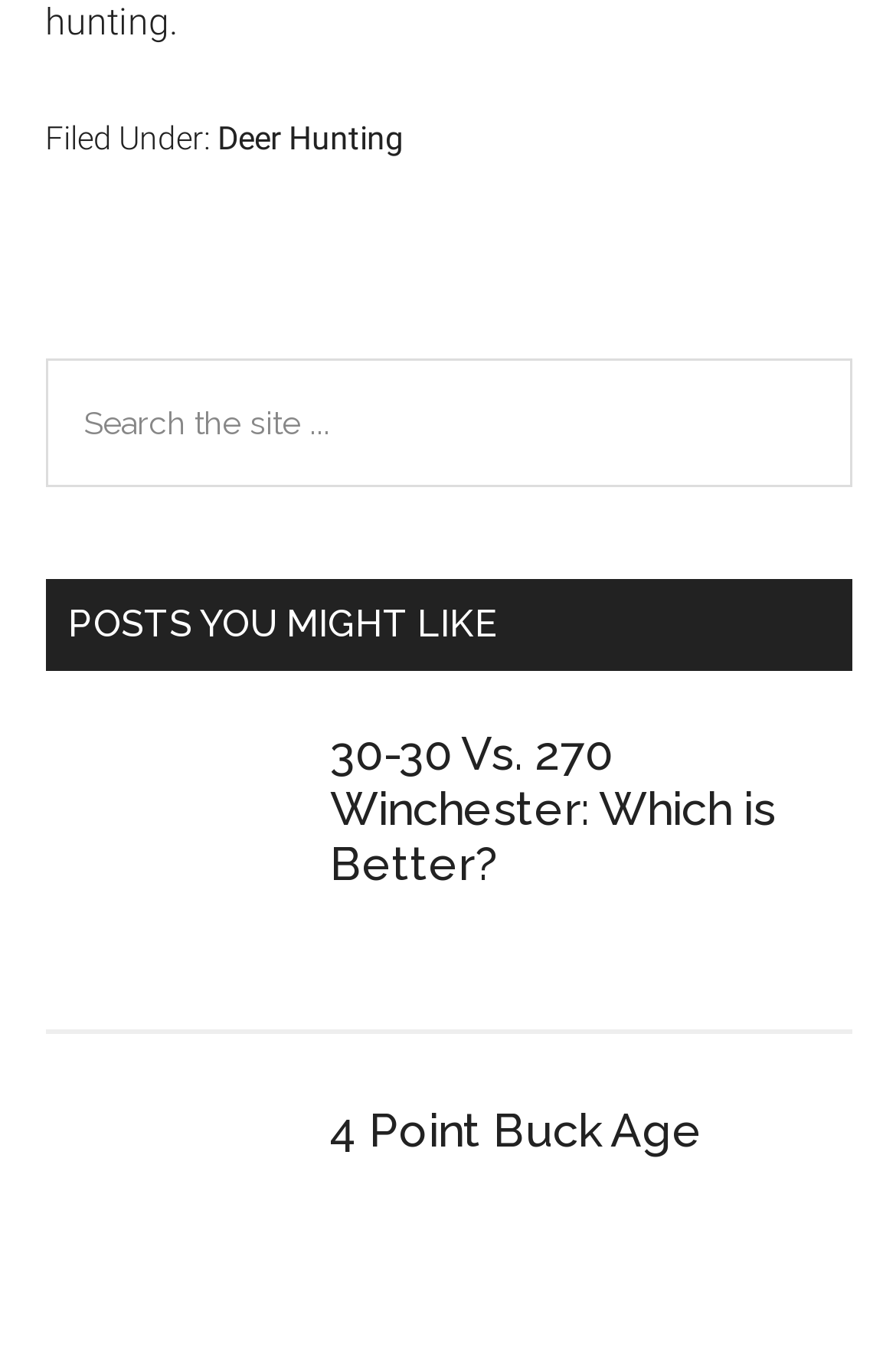Determine the bounding box coordinates for the HTML element mentioned in the following description: "Deer Hunting". The coordinates should be a list of four floats ranging from 0 to 1, represented as [left, top, right, bottom].

[0.242, 0.087, 0.45, 0.115]